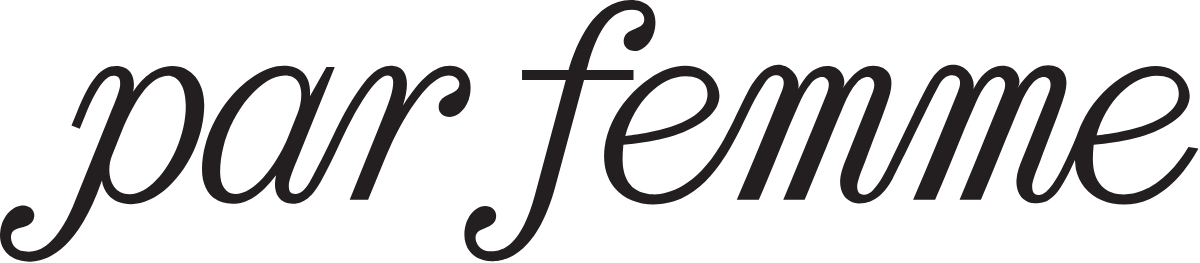Explain in detail what you see in the image.

The image showcases the elegant and stylish logo of "par femme," emblazoned in a sophisticated script font. The design exudes a sense of femininity and grace, reflecting the brand's emphasis on beauty and modern aesthetics. The interplay of the letters creates a flowing, artistic look, enhancing the brand's identity as a source of inspiration and empowerment for women. This logo fittingly represents the essence of "par femme," inviting viewers to explore more about the magazine and its offerings.